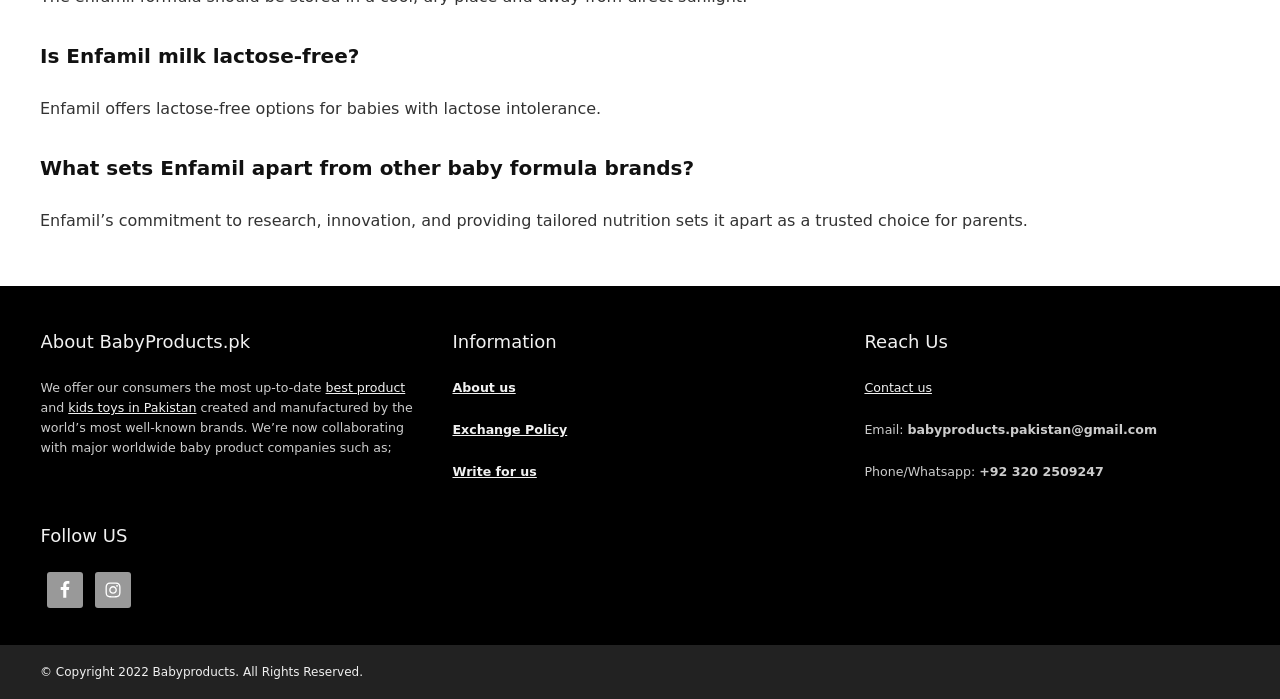What social media platforms can you follow Babyproducts.pk on?
Refer to the image and provide a concise answer in one word or phrase.

Facebook and Instagram